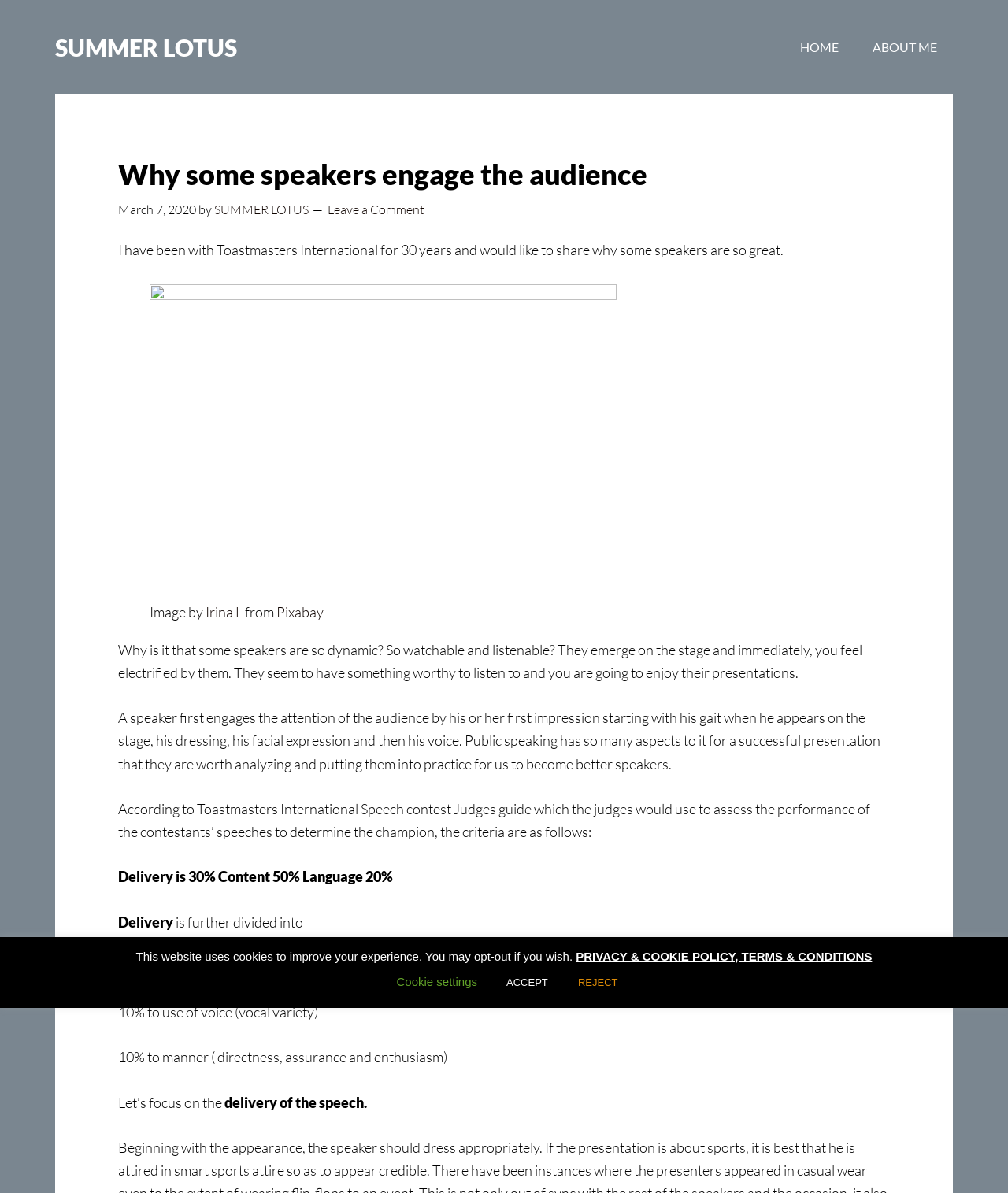Provide a brief response to the question using a single word or phrase: 
What is the percentage of delivery in a speech according to Toastmasters International?

30%